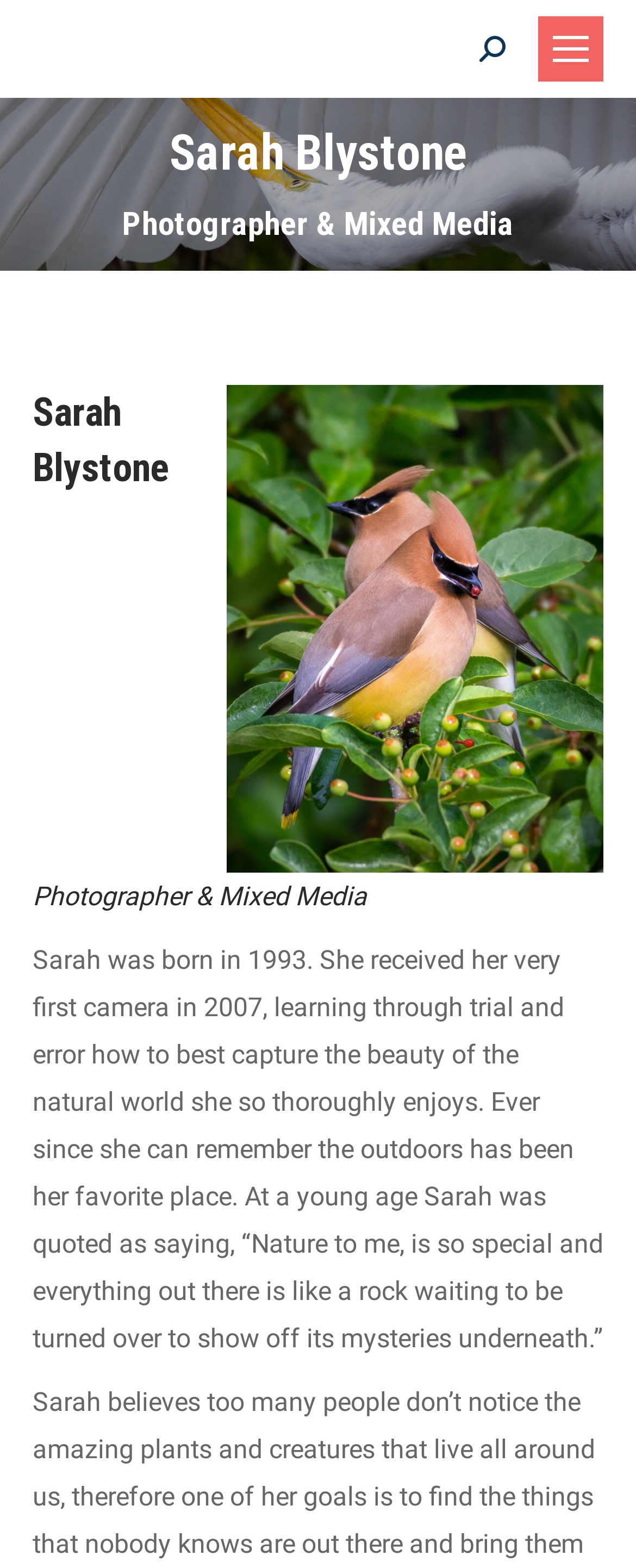What is the age of Sarah when she received her first camera?
Look at the image and answer the question using a single word or phrase.

14